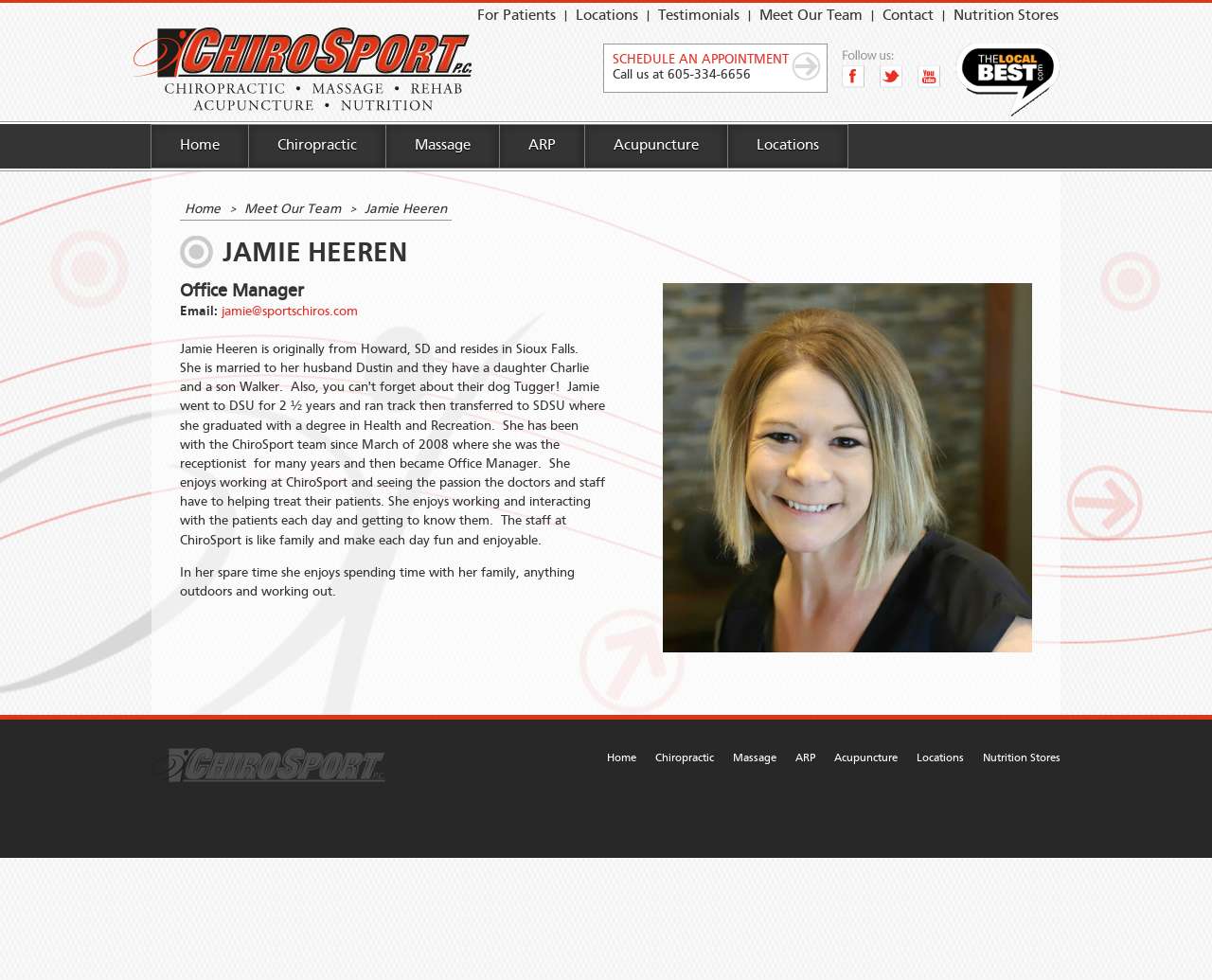Identify the bounding box of the UI element that matches this description: "Nutrition Stores".

[0.811, 0.768, 0.875, 0.78]